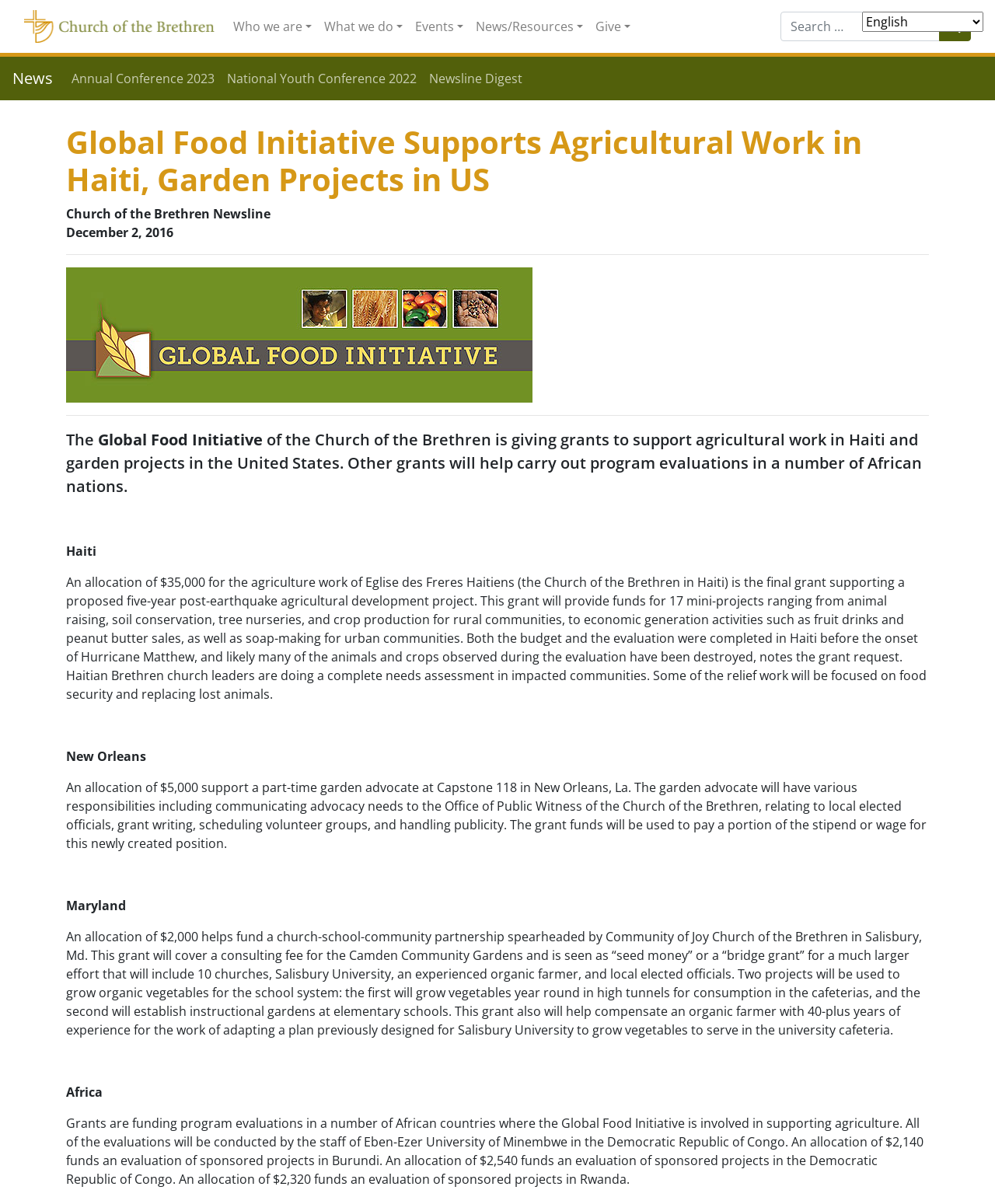Bounding box coordinates must be specified in the format (top-left x, top-left y, bottom-right x, bottom-right y). All values should be floating point numbers between 0 and 1. What are the bounding box coordinates of the UI element described as: parent_node: Who we are

[0.024, 0.005, 0.215, 0.039]